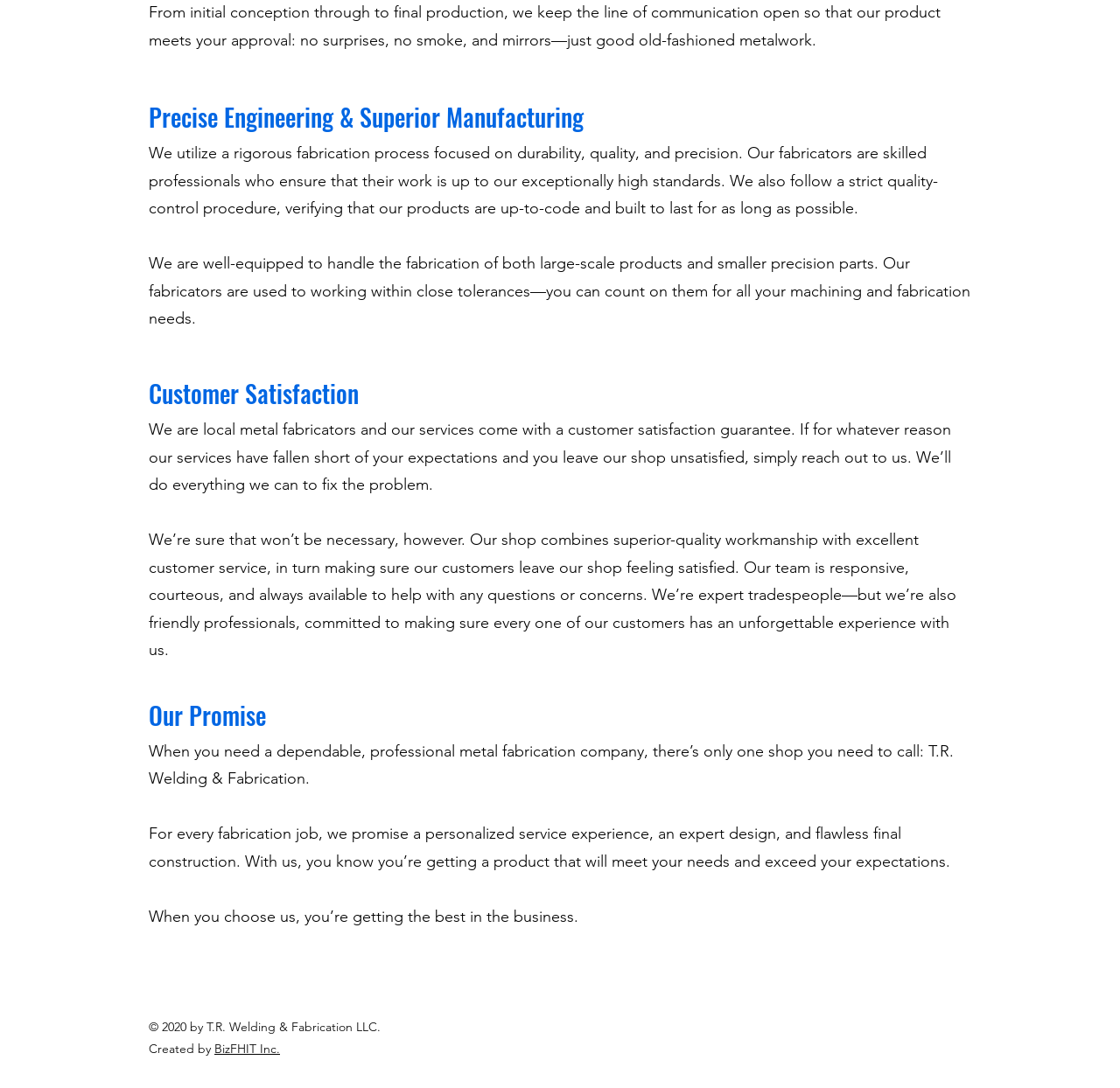Who created the website?
Please provide a comprehensive answer based on the contents of the image.

The creator of the website is mentioned at the bottom of the page, which states 'Created by BizFHIT Inc.'.